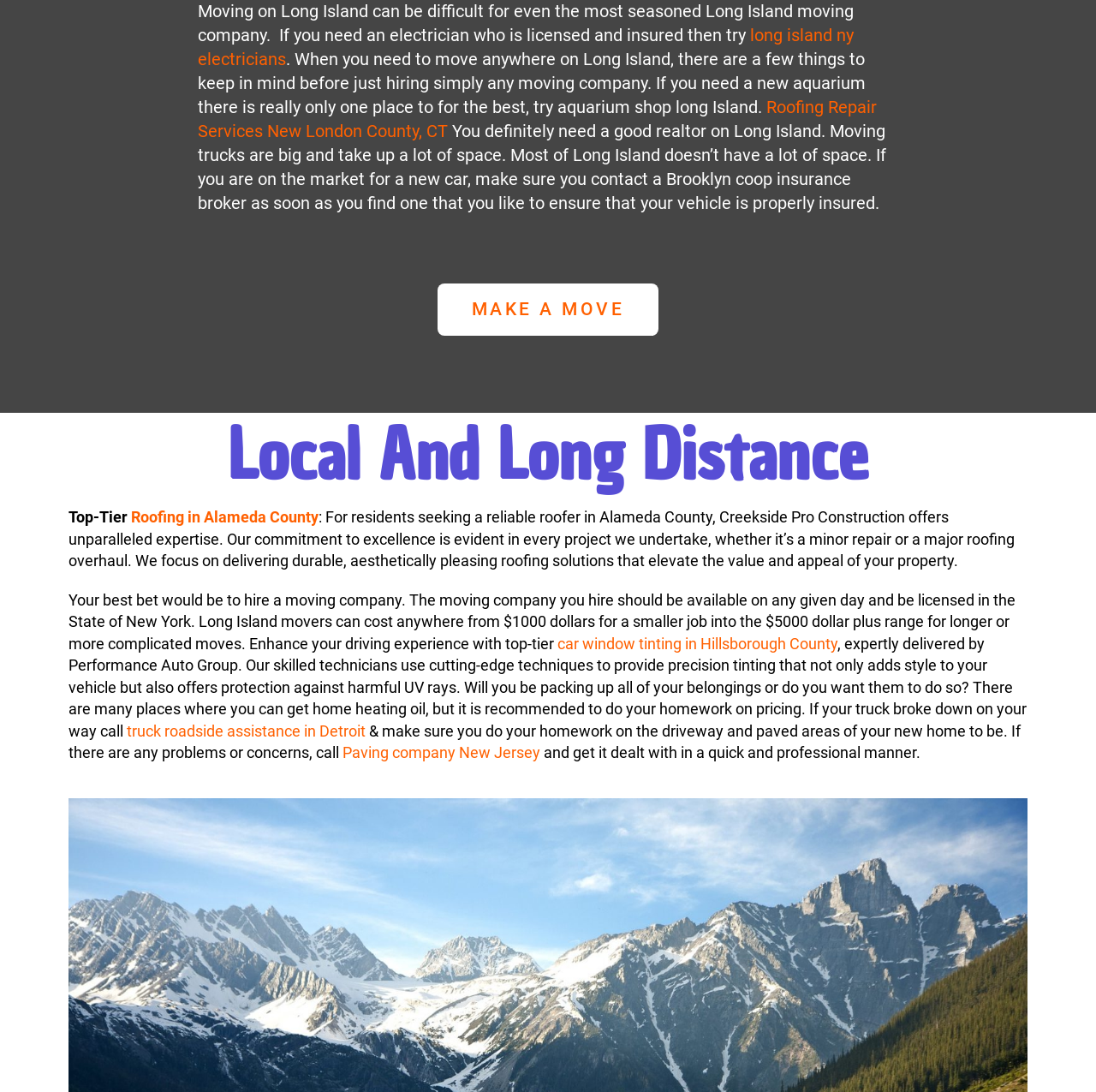Given the description "truck roadside assistance in Detroit", provide the bounding box coordinates of the corresponding UI element.

[0.116, 0.661, 0.334, 0.677]